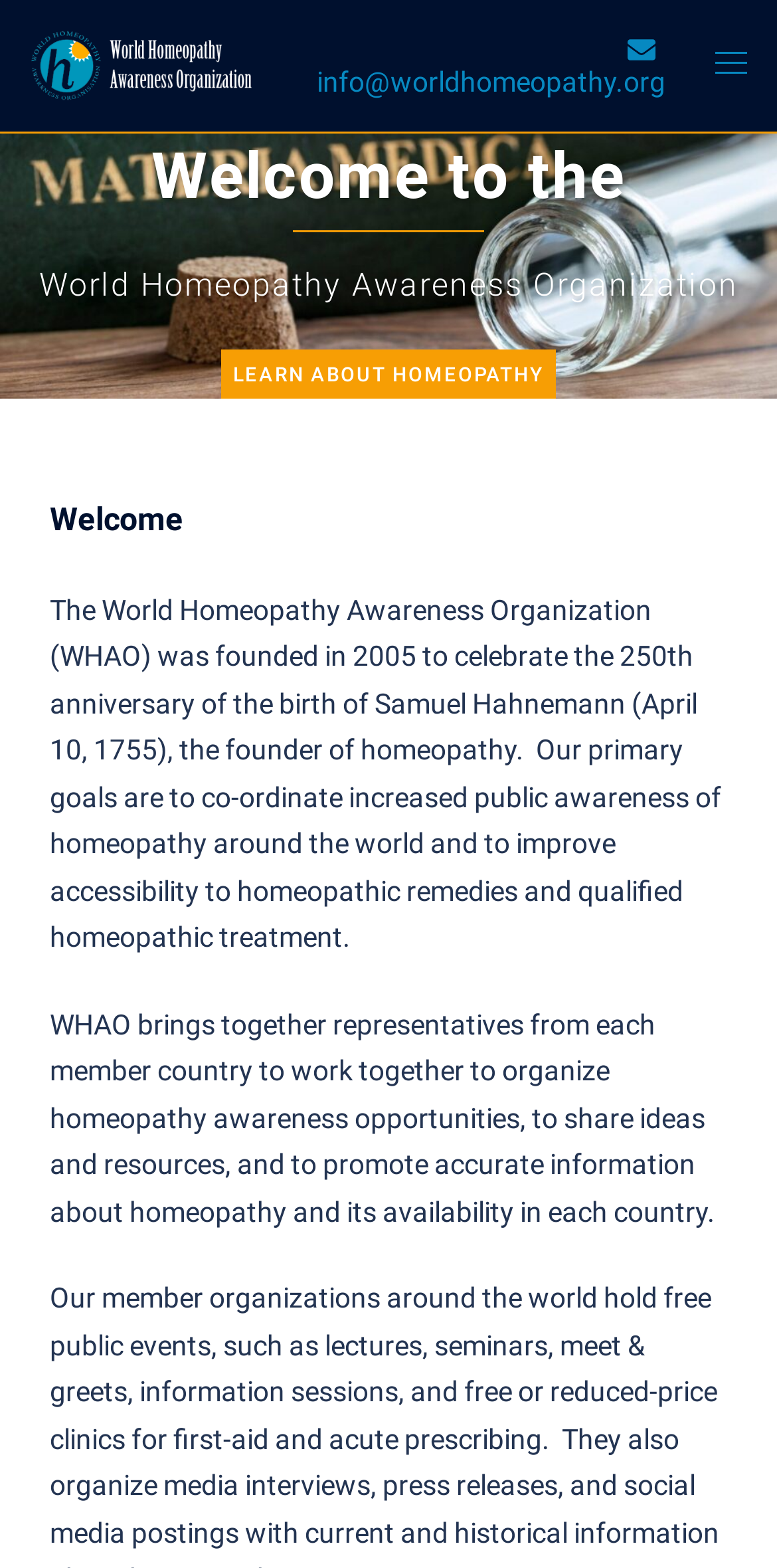Can you look at the image and give a comprehensive answer to the question:
Is the organization focused on a specific country?

The webpage does not suggest that the organization is focused on a specific country. The text mentions the organization's international scope, with representatives from each member country working together to promote homeopathy. This suggests that the organization is global in scope, rather than focused on a specific country.